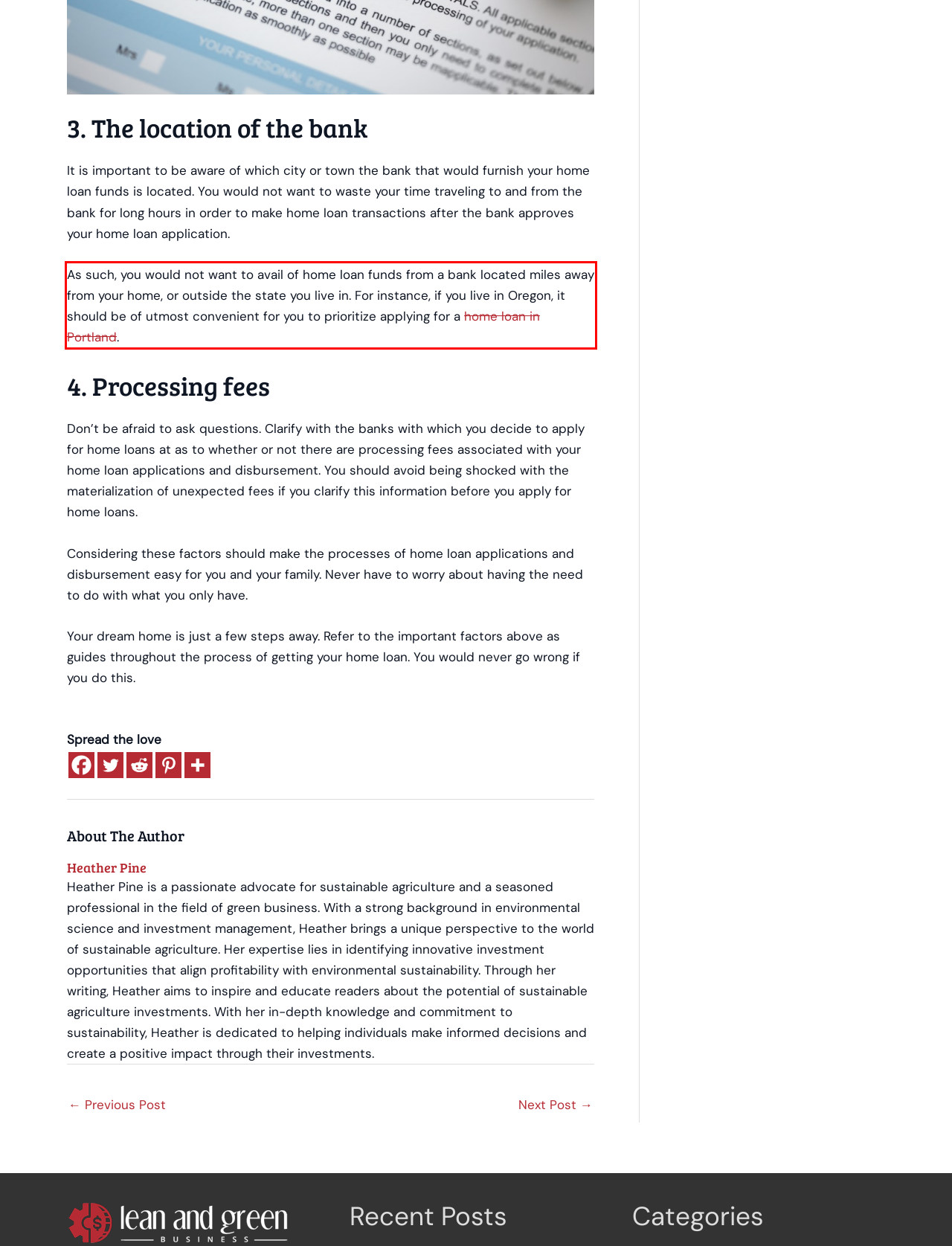Please look at the screenshot provided and find the red bounding box. Extract the text content contained within this bounding box.

As such, you would not want to avail of home loan funds from a bank located miles away from your home, or outside the state you live in. For instance, if you live in Oregon, it should be of utmost convenient for you to prioritize applying for a home loan in Portland.